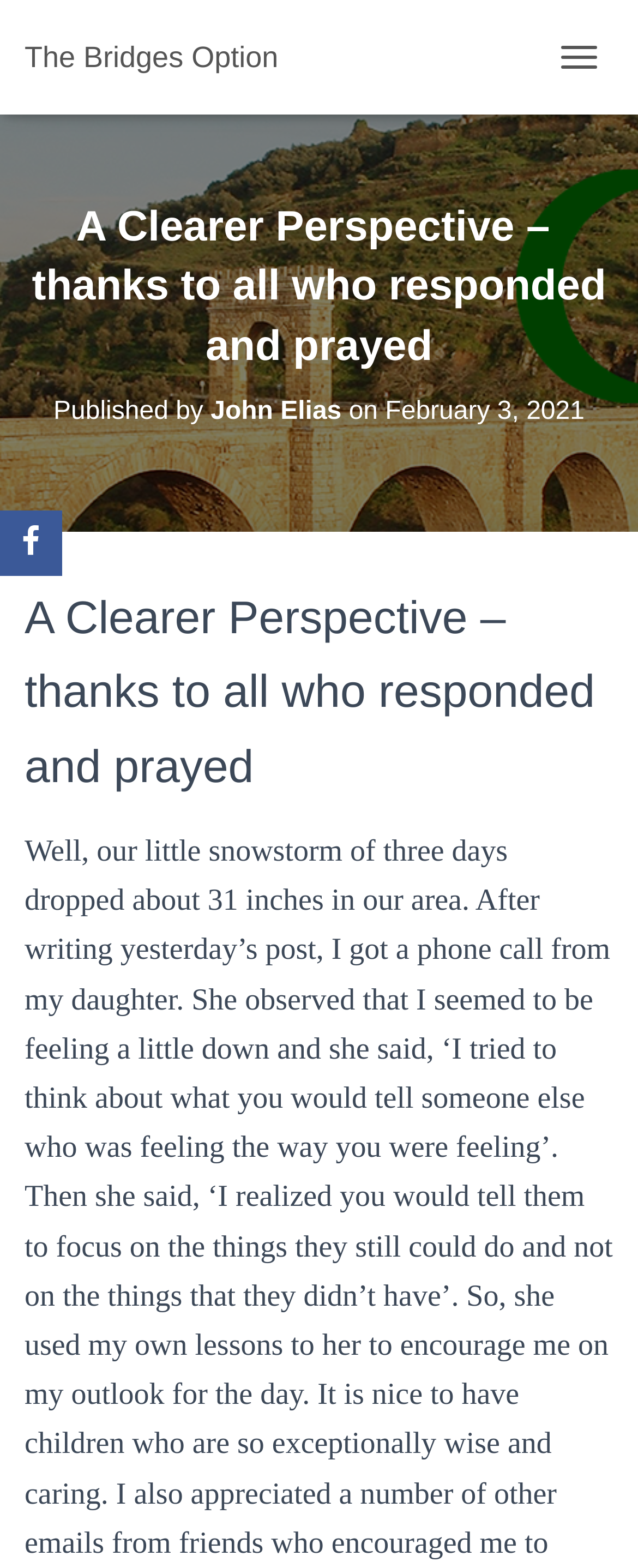Analyze the image and give a detailed response to the question:
What is the purpose of the button?

I found the purpose of the button by looking at the button element with the text 'TOGGLE NAVIGATION' which is a direct child of the root element.